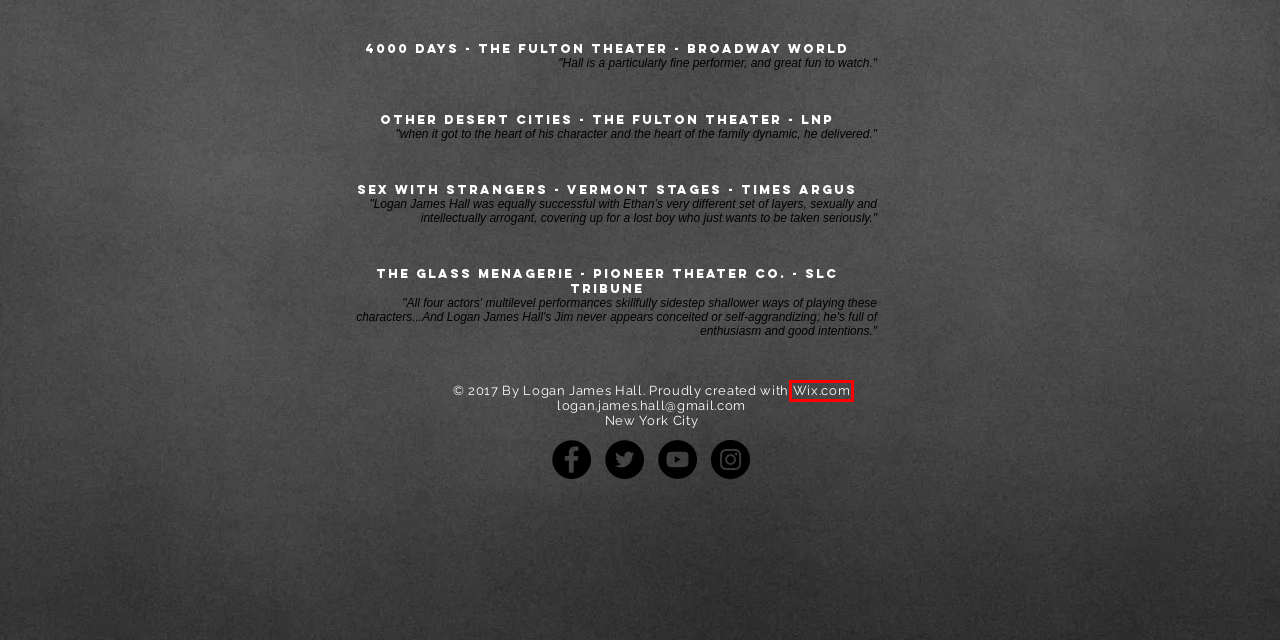Examine the screenshot of a webpage with a red rectangle bounding box. Select the most accurate webpage description that matches the new webpage after clicking the element within the bounding box. Here are the candidates:
A. Logan James Hall Headshots
B. Review: 4000 Days Loses Track of Time at the Fulton
C. Logan James Hall - Actor - New York City
D. Logan James Hall
E. Logan James Hall Resume
F. Logan James Hall Contact
G. Theater Review: 'Sex With Strangers,' Vermont Stage
H. Website Builder - Create a Free Website Today | Wix.com

H